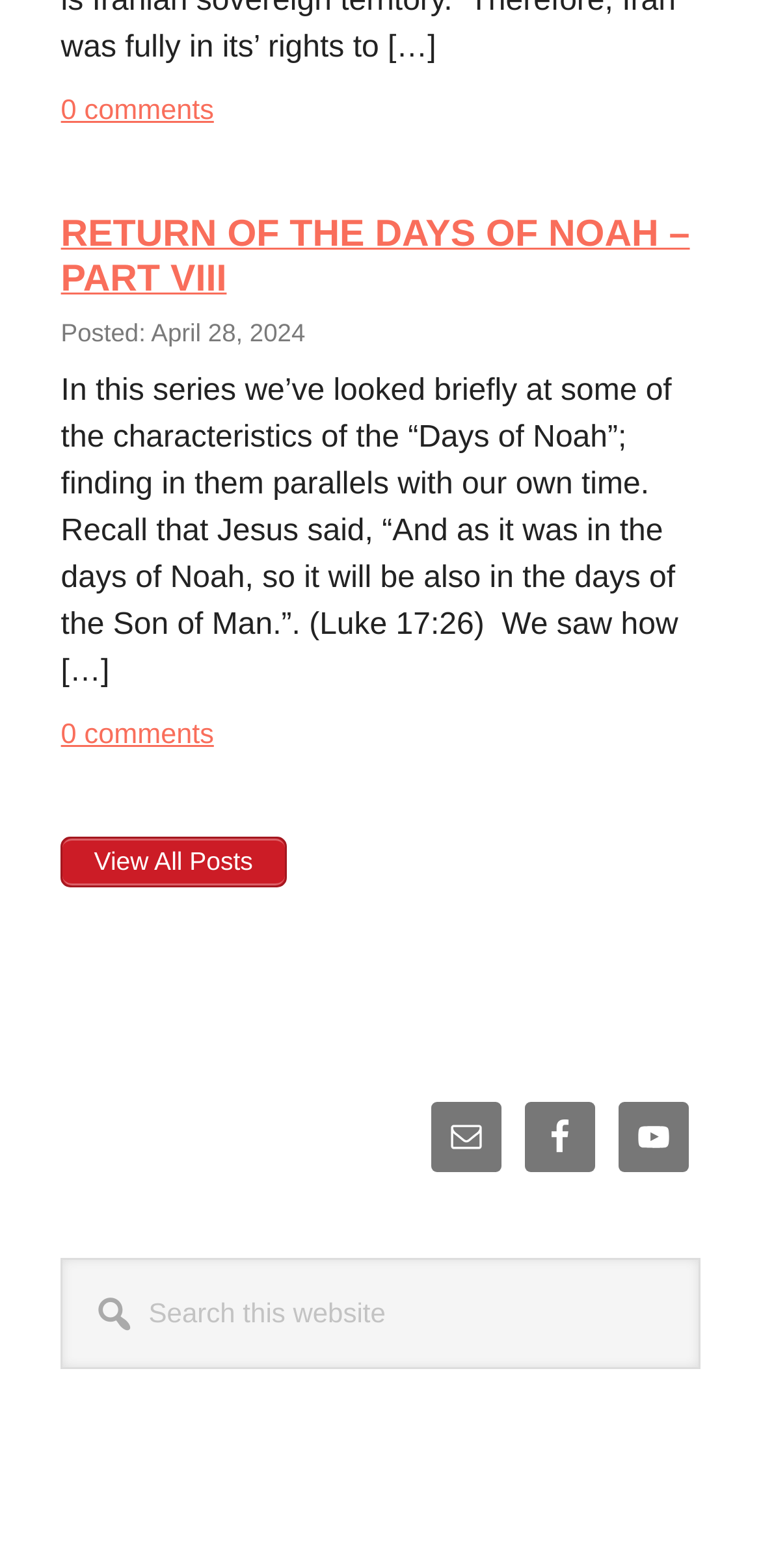Please find the bounding box coordinates in the format (top-left x, top-left y, bottom-right x, bottom-right y) for the given element description. Ensure the coordinates are floating point numbers between 0 and 1. Description: View All Posts

[0.08, 0.534, 0.376, 0.566]